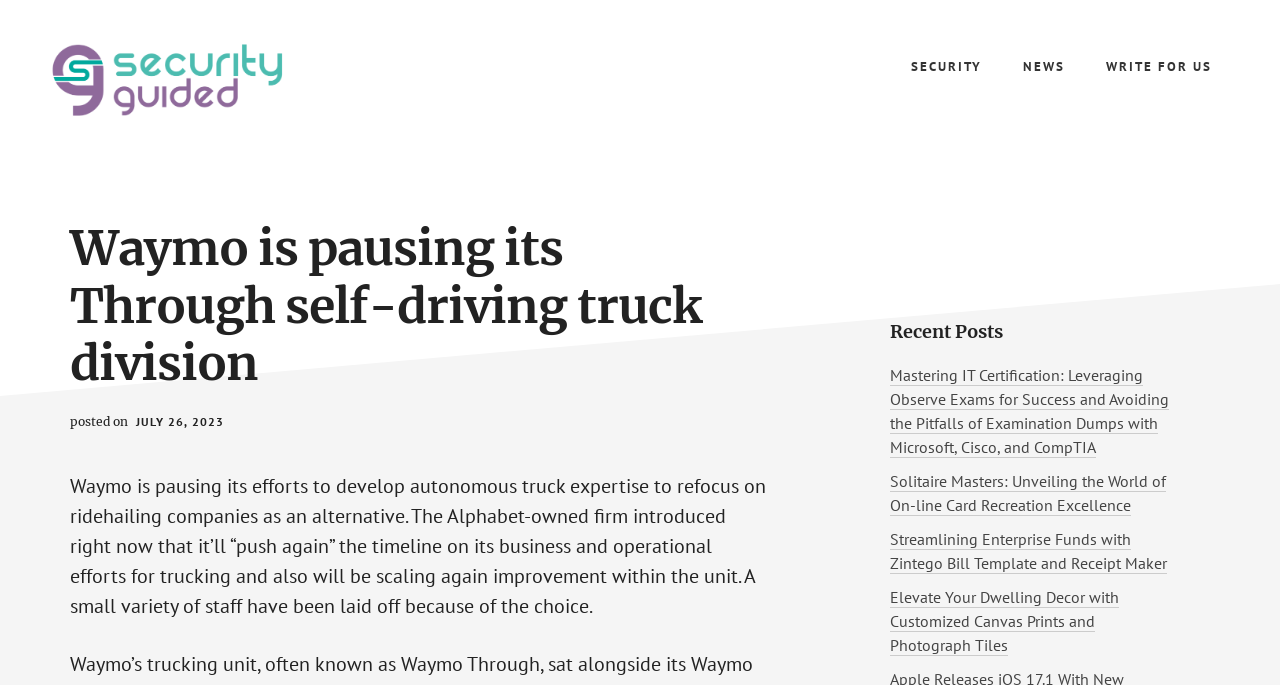What is the date of the post?
Using the image, respond with a single word or phrase.

JULY 26, 2023